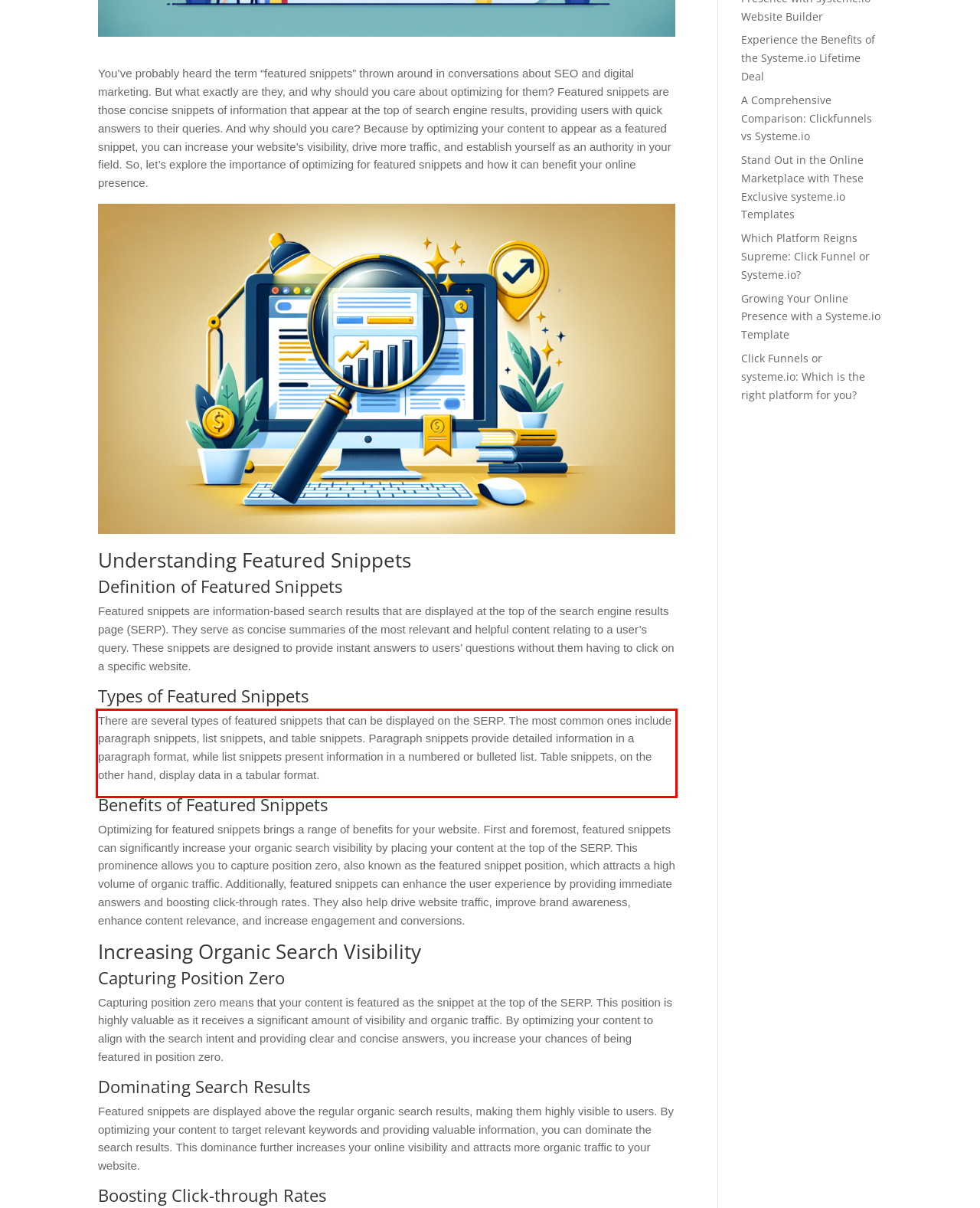You are provided with a screenshot of a webpage featuring a red rectangle bounding box. Extract the text content within this red bounding box using OCR.

There are several types of featured snippets that can be displayed on the SERP. The most common ones include paragraph snippets, list snippets, and table snippets. Paragraph snippets provide detailed information in a paragraph format, while list snippets present information in a numbered or bulleted list. Table snippets, on the other hand, display data in a tabular format.